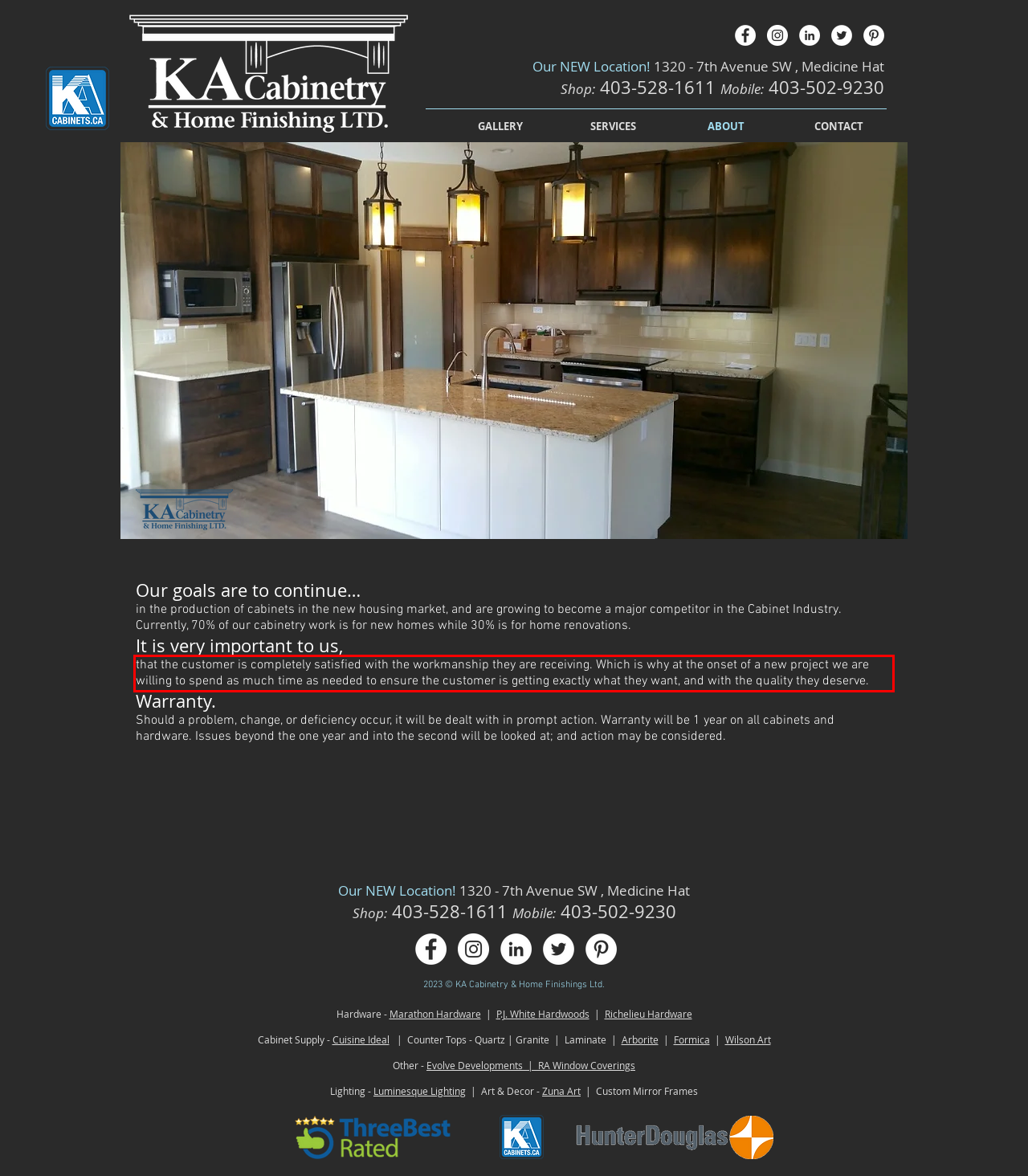Given a screenshot of a webpage, identify the red bounding box and perform OCR to recognize the text within that box.

that the customer is completely satisfied with the workmanship they are receiving. Which is why at the onset of a new project we are willing to spend as much time as needed to ensure the customer is getting exactly what they want, and with the quality they deserve.